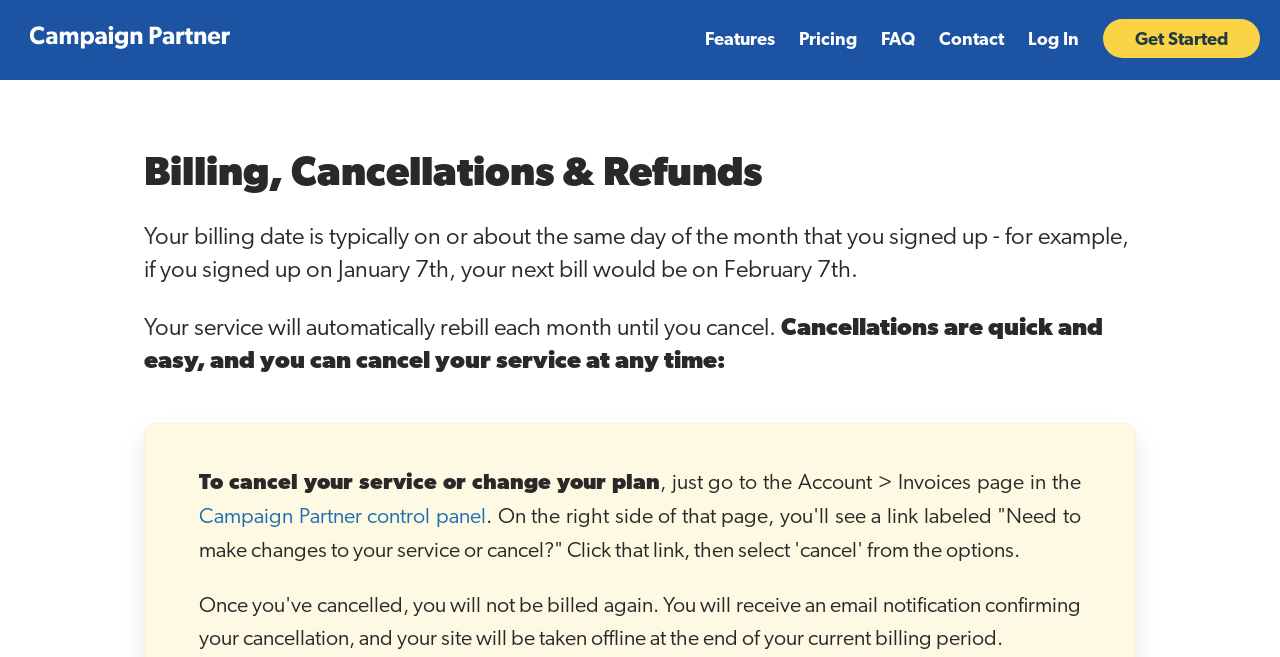Determine the bounding box for the UI element as described: "Get Started". The coordinates should be represented as four float numbers between 0 and 1, formatted as [left, top, right, bottom].

[0.862, 0.028, 0.984, 0.088]